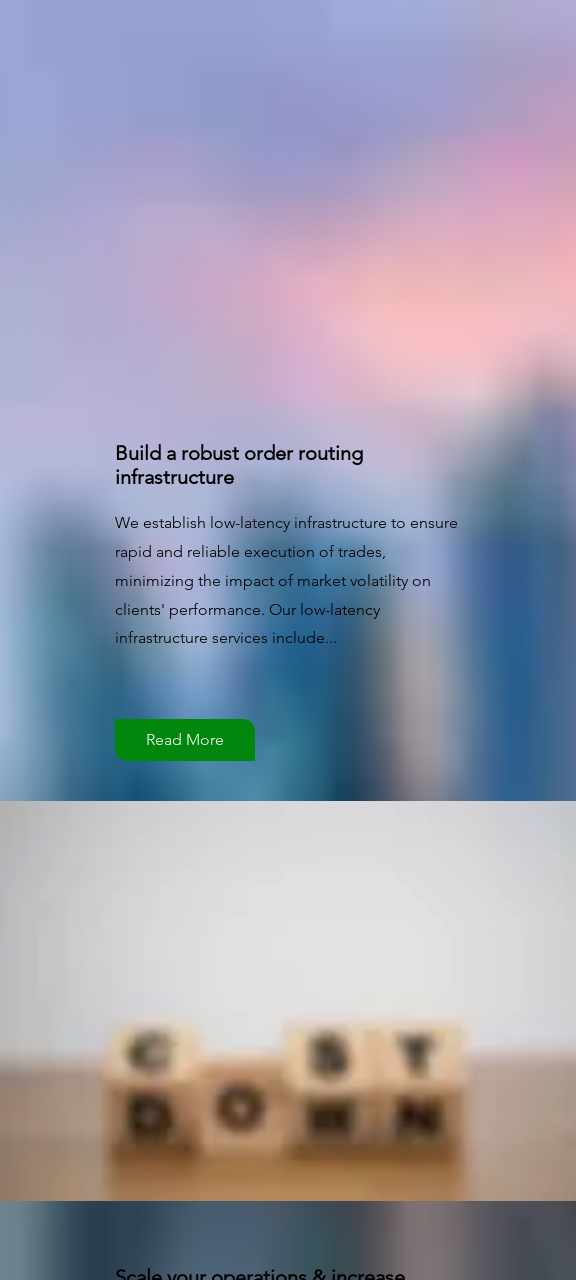What is the tone of the backdrop?
Please give a detailed answer to the question using the information shown in the image.

The caption describes the backdrop as having a soft focus that blends cool tones, creating a calming ambiance, which suggests a soothing and serene visual atmosphere.